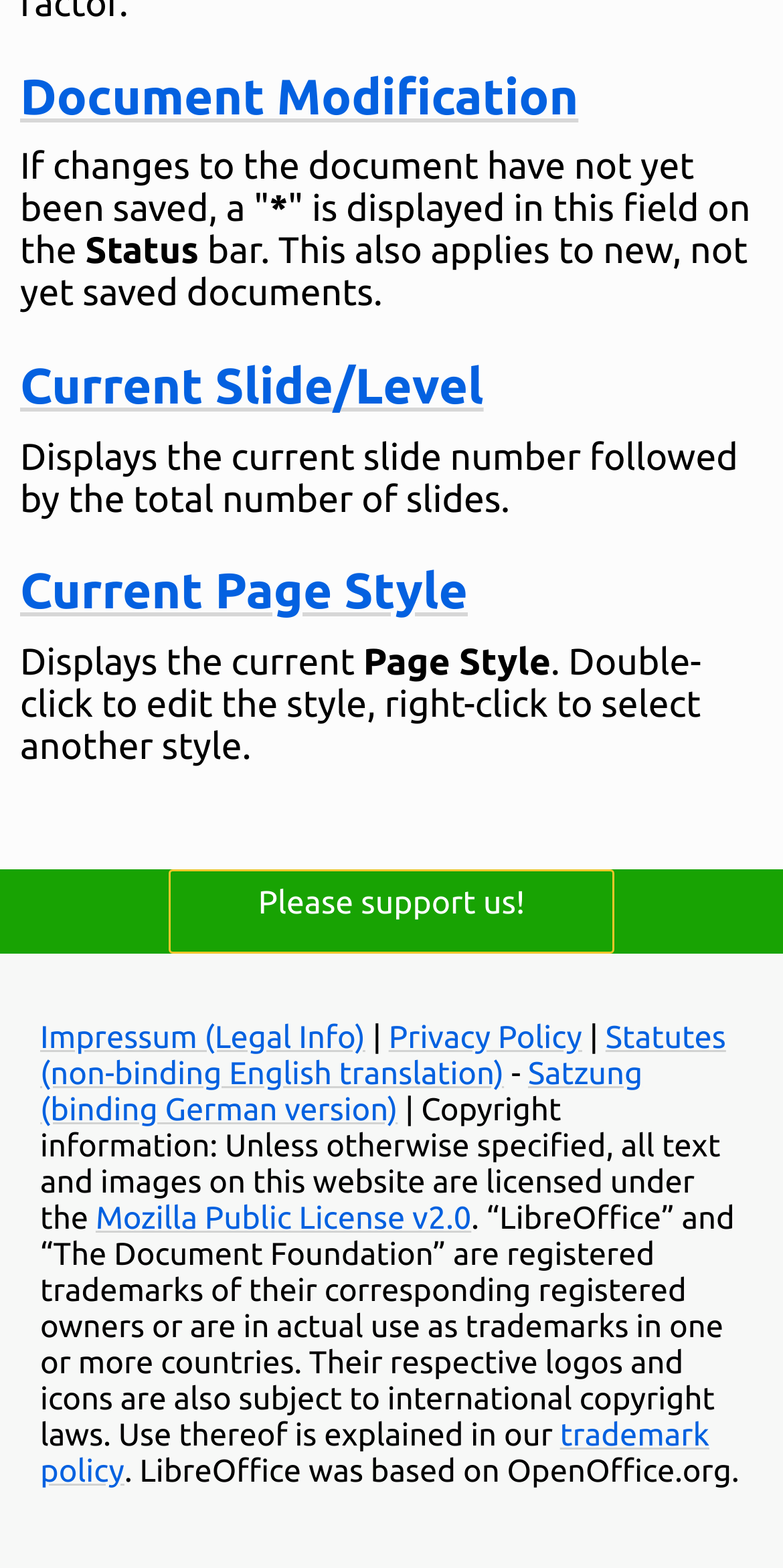What is displayed in the status bar?
Please answer the question with a detailed and comprehensive explanation.

According to the webpage, the status bar displays the current slide number followed by the total number of slides, as mentioned in the 'Current Slide/Level' section.